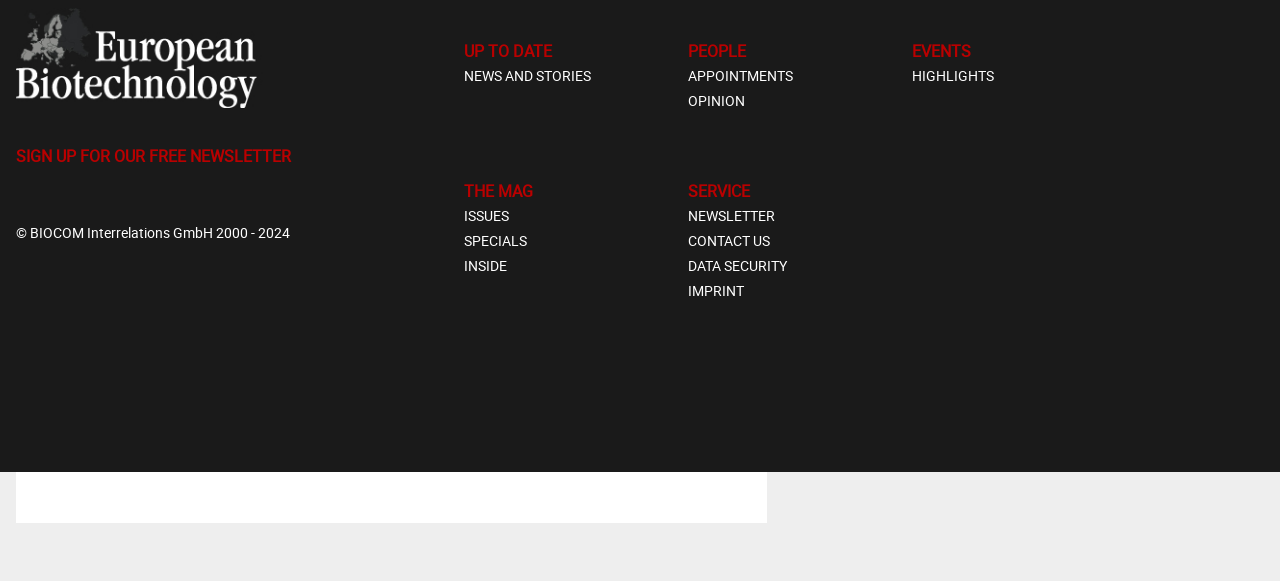Give a succinct answer to this question in a single word or phrase: 
What is the copyright information at the bottom of the page?

BIOCOM Interrelations GmbH 2000 - 2024